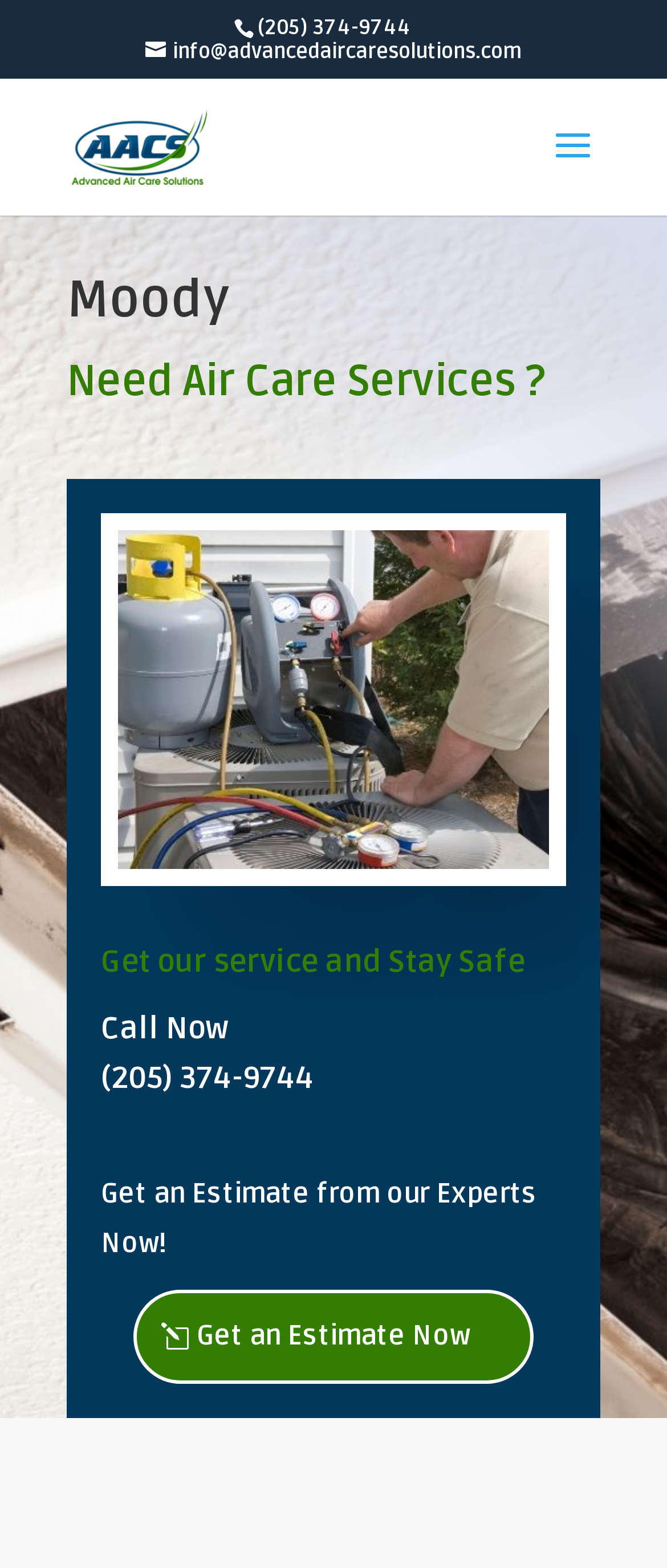Determine the bounding box coordinates of the UI element that matches the following description: "info@advancedaircaresolutions.com". The coordinates should be four float numbers between 0 and 1 in the format [left, top, right, bottom].

[0.218, 0.025, 0.782, 0.041]